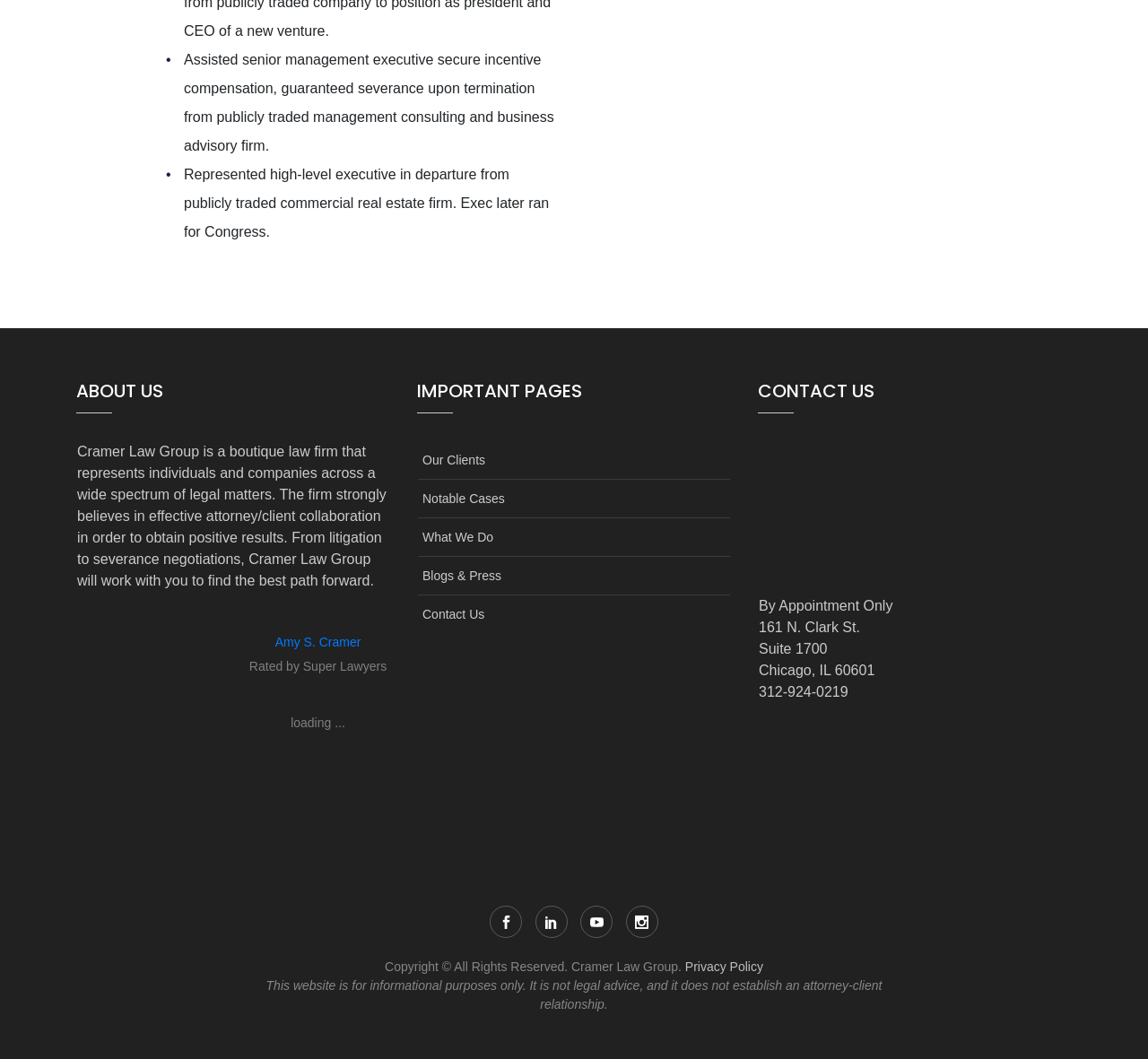Find the bounding box coordinates for the element described here: "Blogs & Press".

[0.364, 0.526, 0.444, 0.561]